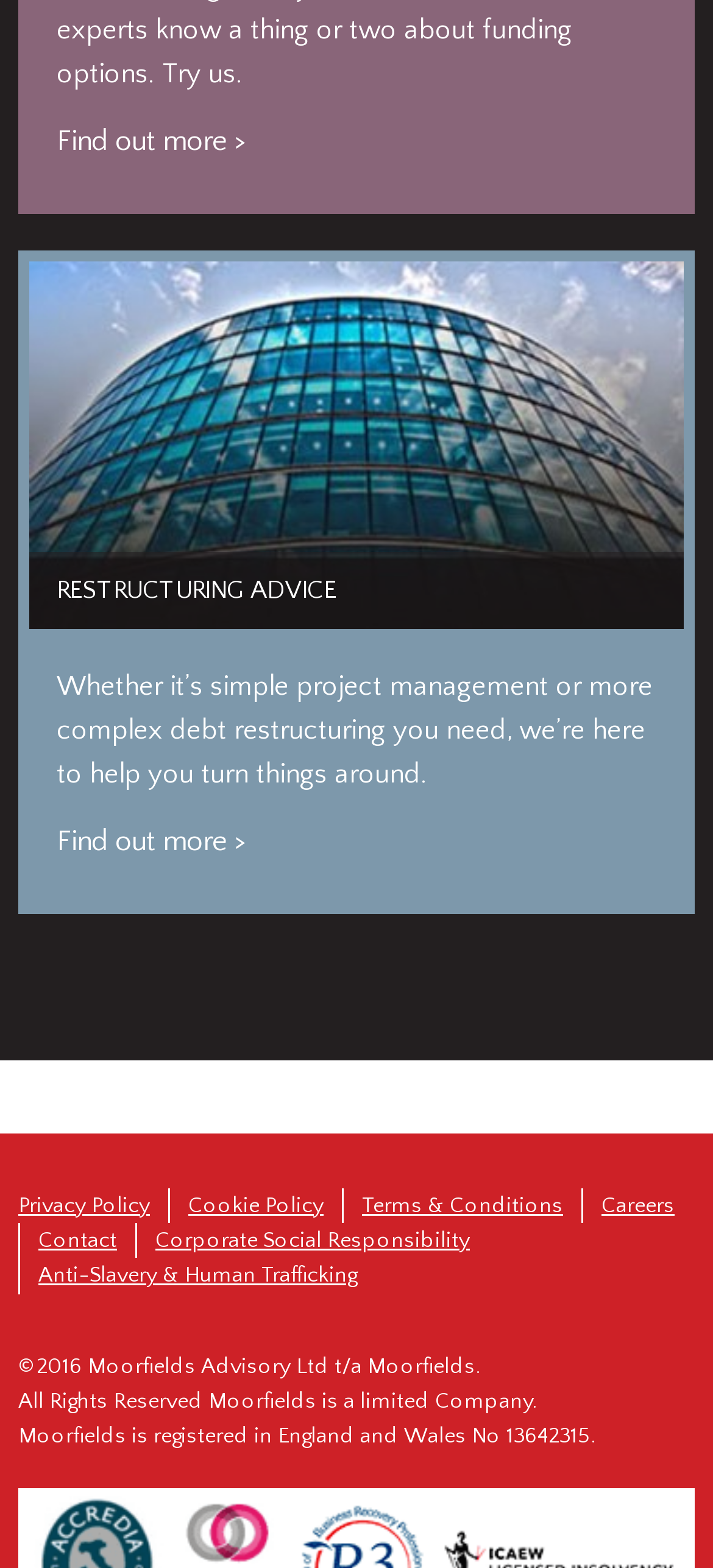Provide the bounding box coordinates of the HTML element this sentence describes: "Corporate Social Responsibility". The bounding box coordinates consist of four float numbers between 0 and 1, i.e., [left, top, right, bottom].

[0.218, 0.784, 0.659, 0.799]